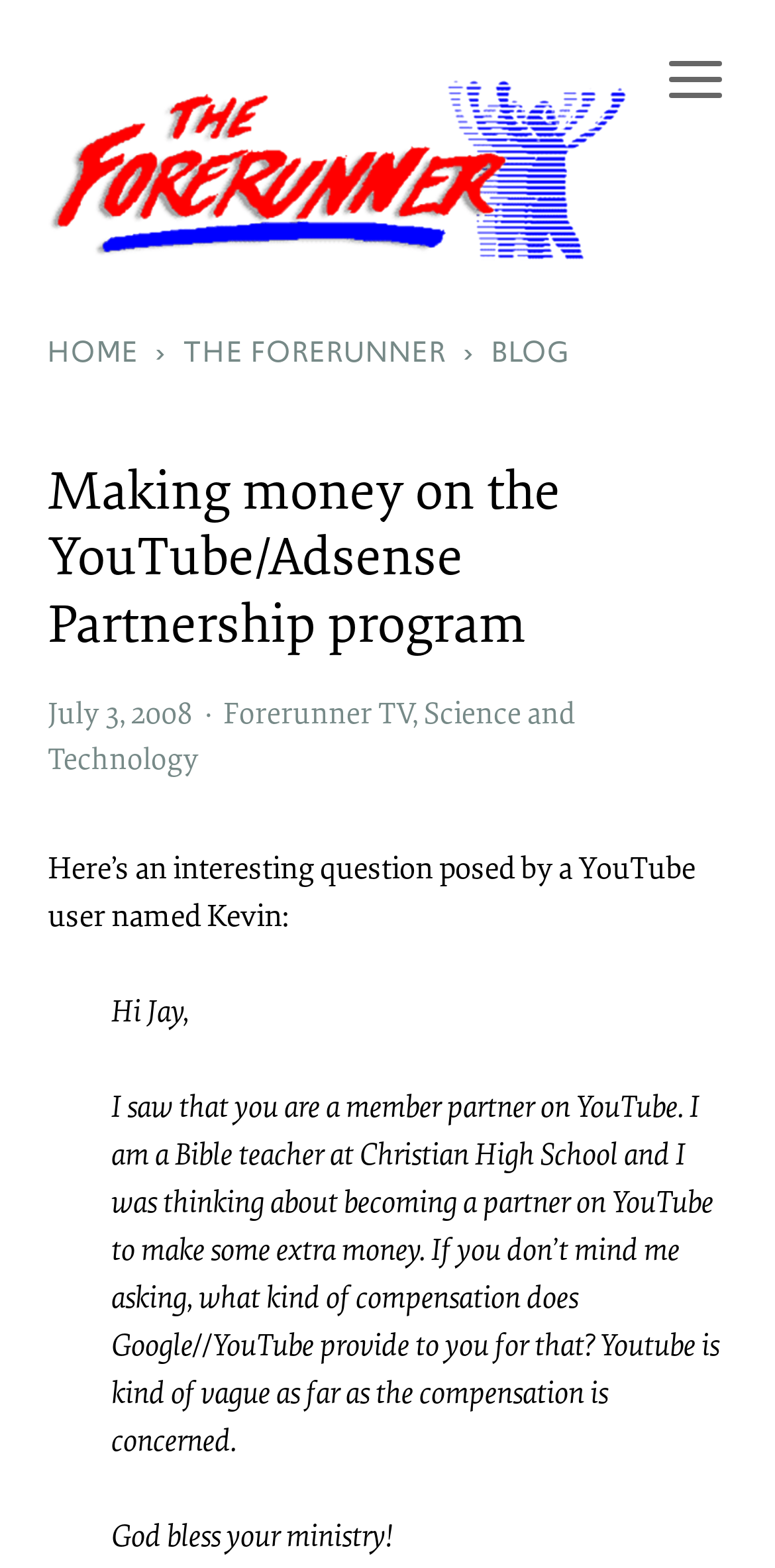Who is the person asking a question in the article?
Please give a detailed and elaborate explanation in response to the question.

The person asking a question in the article is Kevin, a YouTube user who is inquiring about making money on YouTube. His question is presented in a blockquote format in the article.